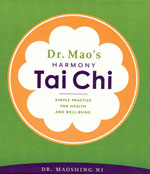Answer the question below with a single word or a brief phrase: 
What is the shape of the border around the title?

Circular